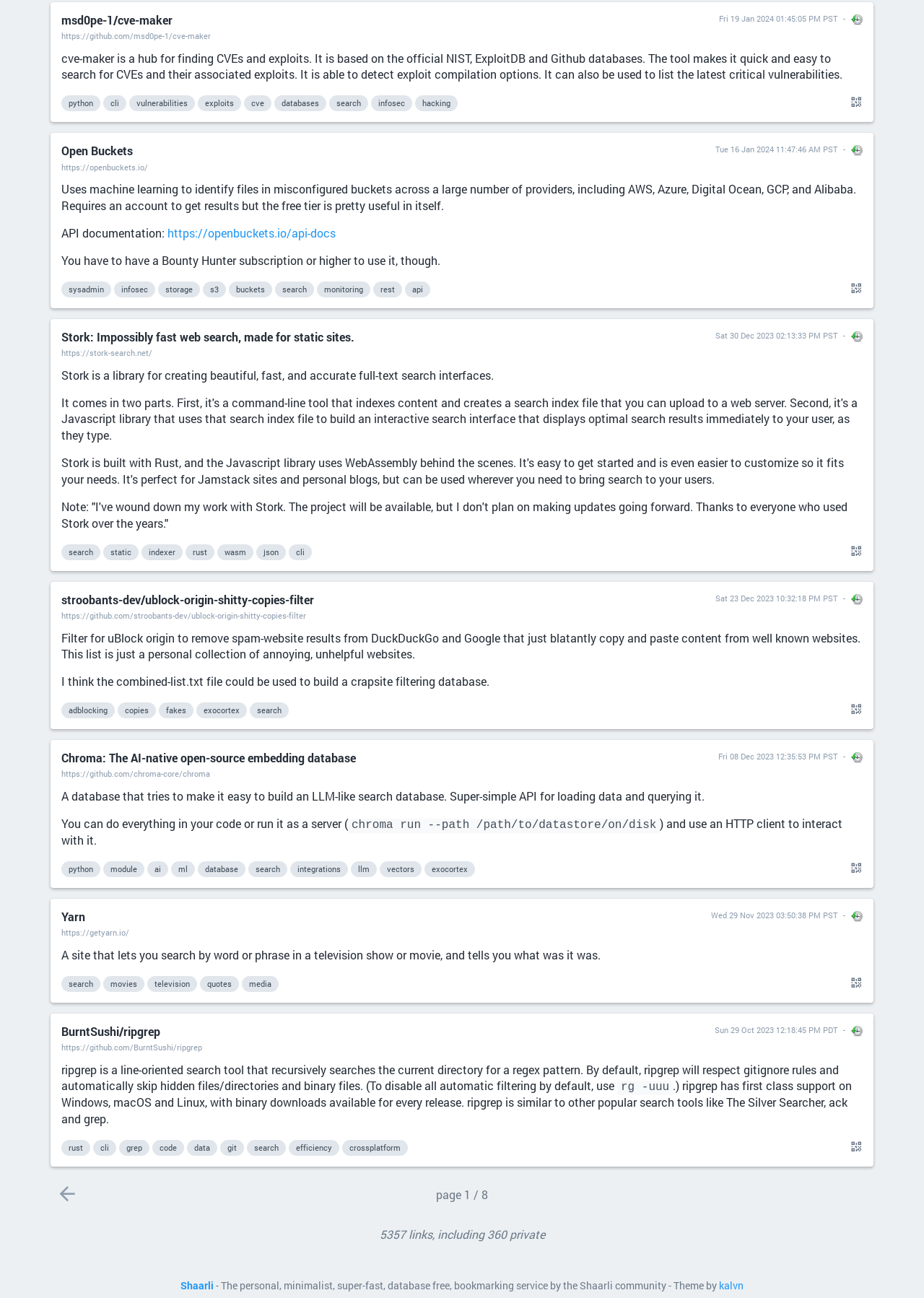Determine the bounding box coordinates of the area to click in order to meet this instruction: "Stork: Impossibly fast web search, made for static sites.".

[0.066, 0.254, 0.637, 0.265]